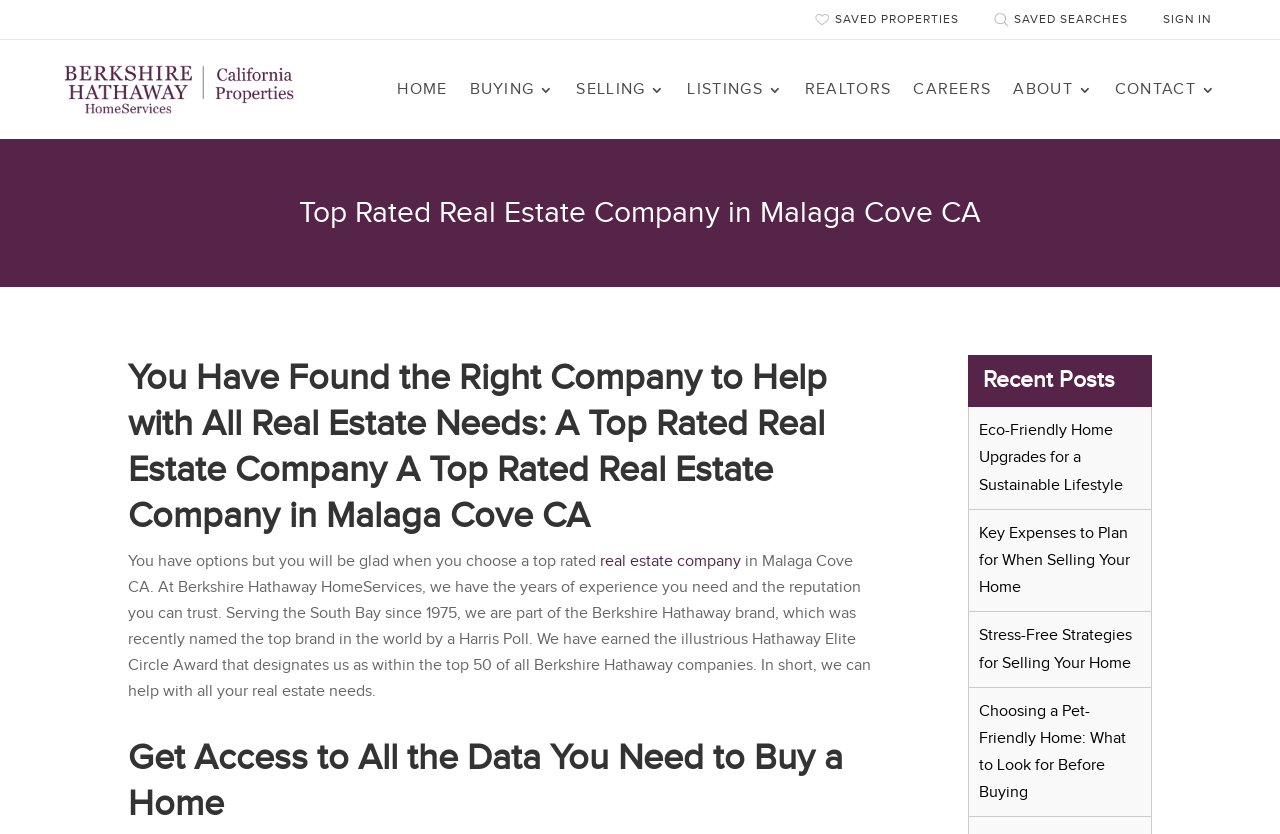Generate an in-depth caption that captures all aspects of the webpage.

This webpage is about Top Rated Real Estate Company in Malaga Cove, CA, which is a Berkshire Hathaway HomeServices affiliate. At the top, there are three links: "SAVED PROPERTIES", "SAVED SEARCHES", and "SIGN IN", each accompanied by a small image. Below these links, there is a larger image with the company's logo, "Berkshire Hathaway Home Services".

The main navigation menu is located below the logo, with links to "HOME", "BUYING", "SELLING", "LISTINGS", "REALTORS", "CAREERS", "ABOUT", and "CONTACT". 

The main content area is divided into two sections. The left section has a heading that reads "Top Rated Real Estate Company in Malaga Cove CA" and a subheading that explains the company's mission and expertise. There is also a paragraph of text that describes the company's experience, reputation, and awards.

The right section has a heading "Recent Posts" and lists four article links: "Eco-Friendly Home Upgrades for a Sustainable Lifestyle", "Key Expenses to Plan for When Selling Your Home", "Stress-Free Strategies for Selling Your Home", and "Choosing a Pet-Friendly Home: What to Look for Before Buying".